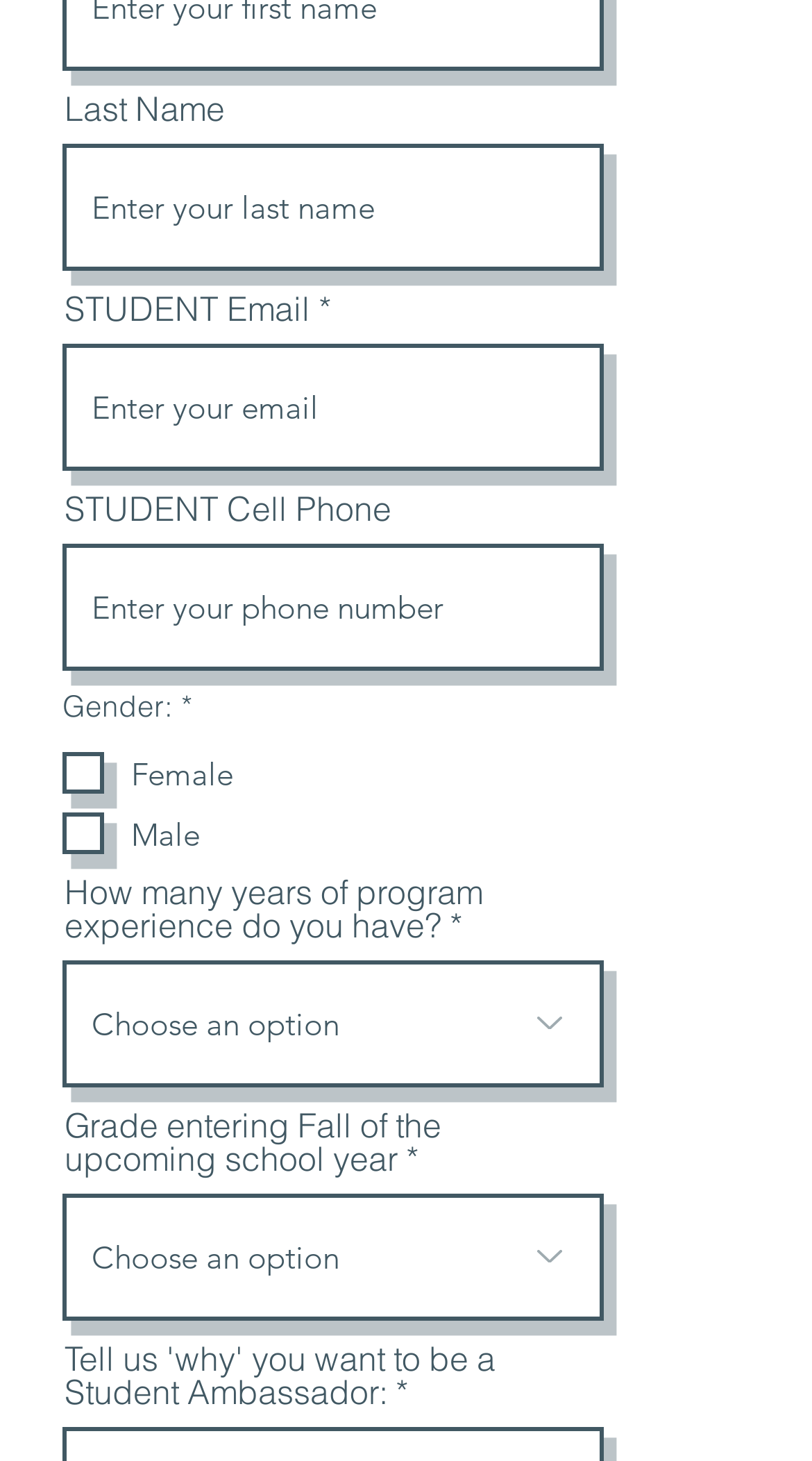Please provide a short answer using a single word or phrase for the question:
What options are available for selecting gender?

Female, Male